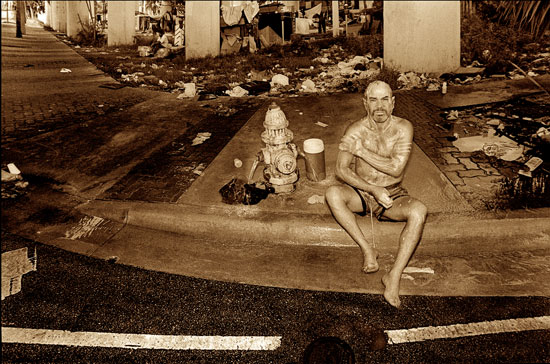Provide a comprehensive description of the image.

The image captures a poignant moment depicting a man sitting on the curb in a desolate urban environment, surrounded by litter and debris. His bare skin glistens under the light as he gazes into the distance, a look of contemplation or resilience etched on his face. Positioned next to a fire hydrant, which stands as a stark contrast to his vulnerable state, he embodies the struggles often faced by homeless individuals. The sepia tone of the photograph enhances the raw, emotional weight of the scene, while the disarray around him—a visual representation of neglect—tells a deeper story of societal issues. This image is part of a larger narrative exploring homelessness, as highlighted by Mary Lou Uttermohlen's impactful work that focuses on communities marginalized and often overlooked. The stark reality portrayed in this photograph invites viewers to reflect on the human experience amidst chaos and societal challenges.